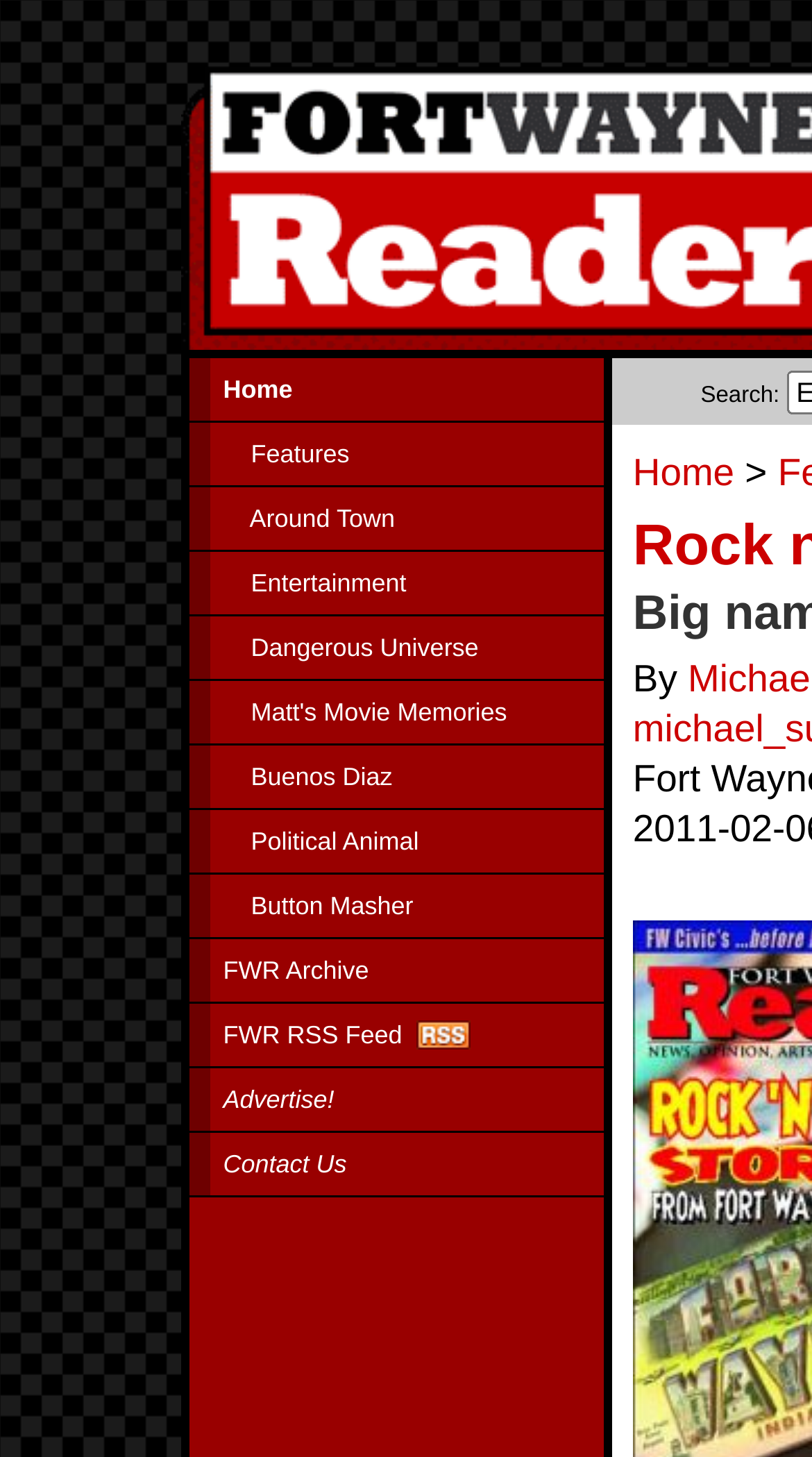Determine the bounding box coordinates for the area that needs to be clicked to fulfill this task: "read features". The coordinates must be given as four float numbers between 0 and 1, i.e., [left, top, right, bottom].

[0.232, 0.29, 0.743, 0.333]